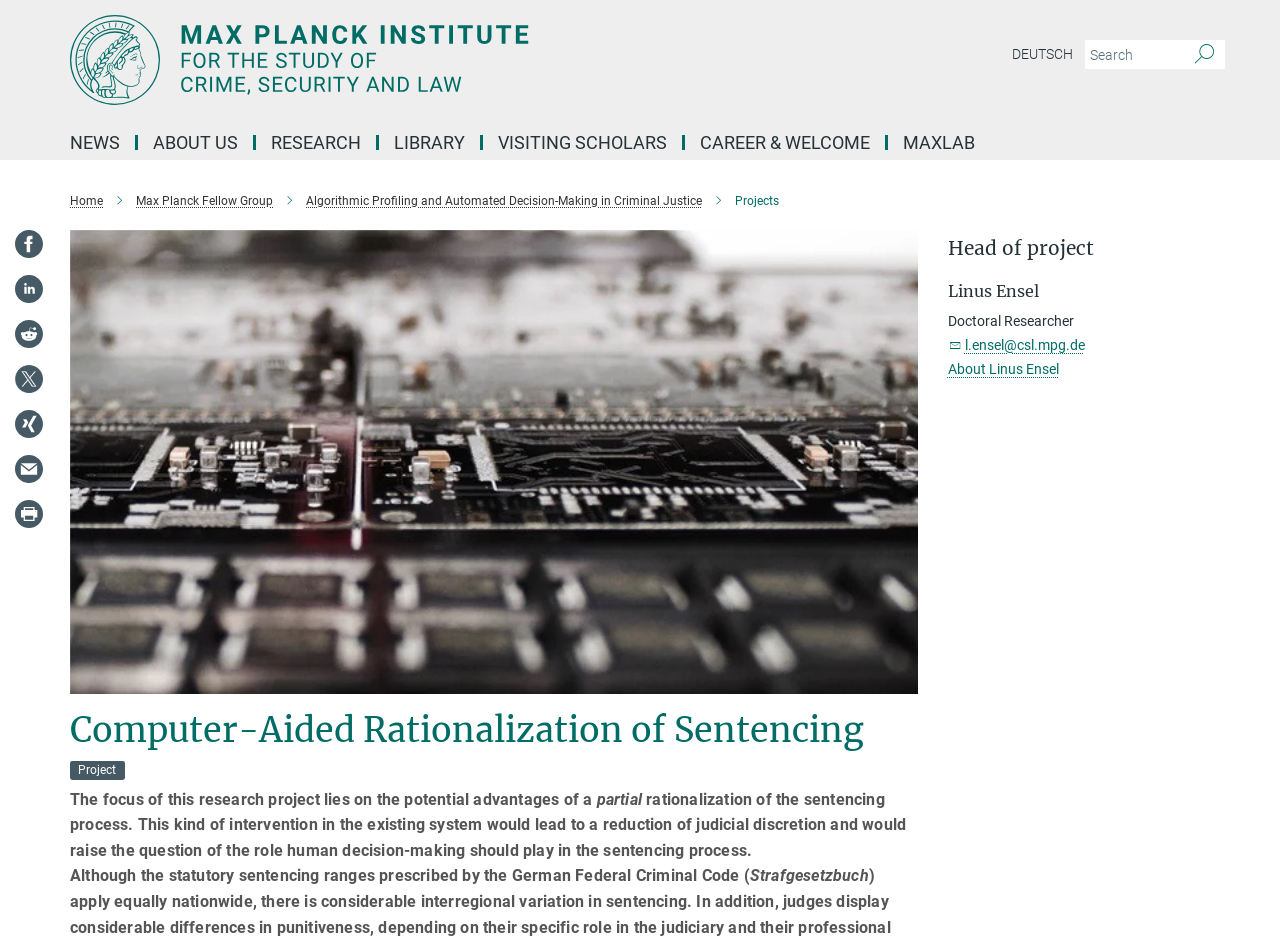Give a concise answer using only one word or phrase for this question:
What social media platforms are linked on the webpage?

Facebook, LinkedIn, Reddit, Twitter, Xing